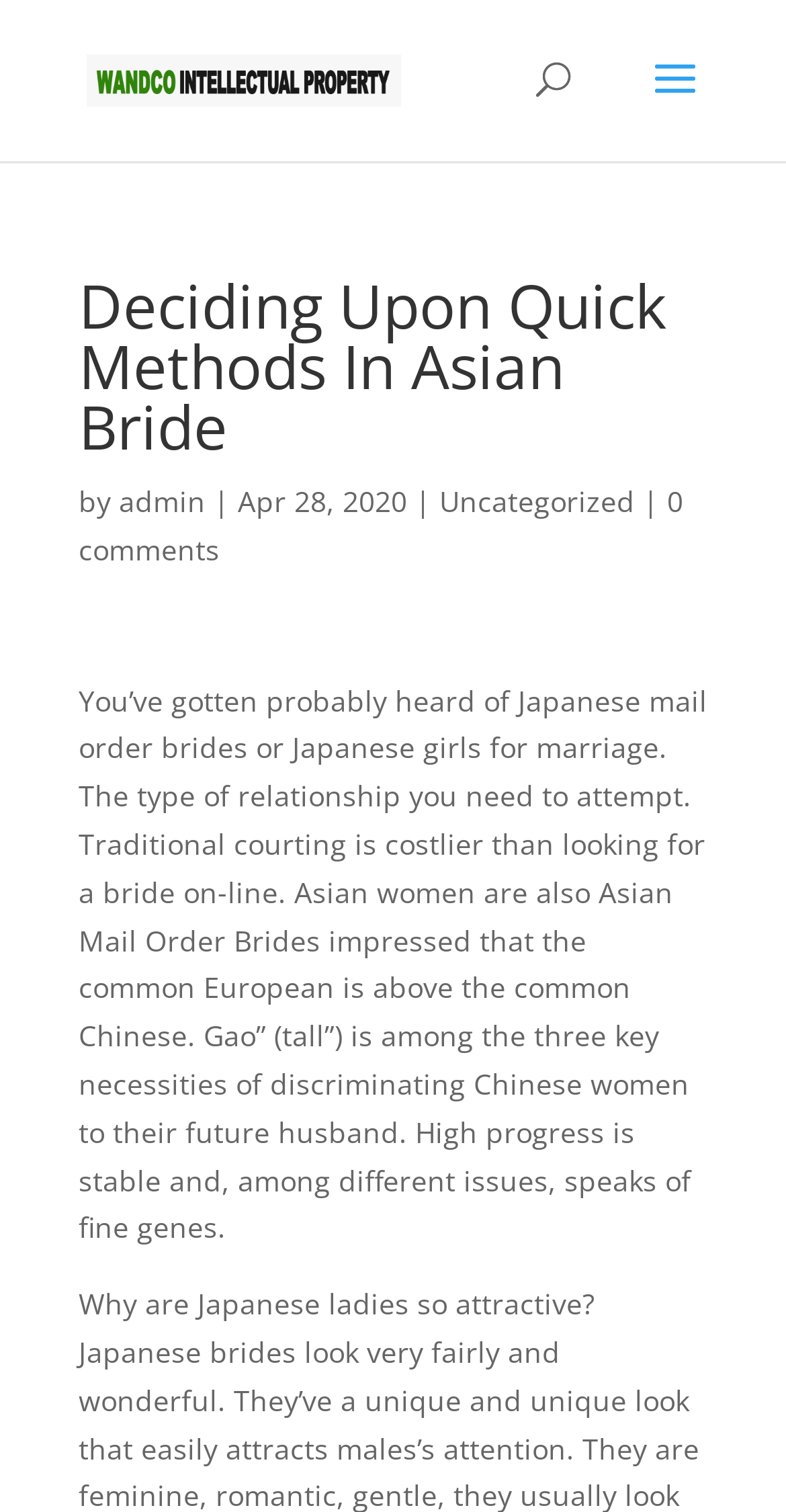When was the article published?
Please give a well-detailed answer to the question.

The publication date of the article can be found by looking at the text 'Apr 28, 2020' which is located near the author's name and the category of the article.